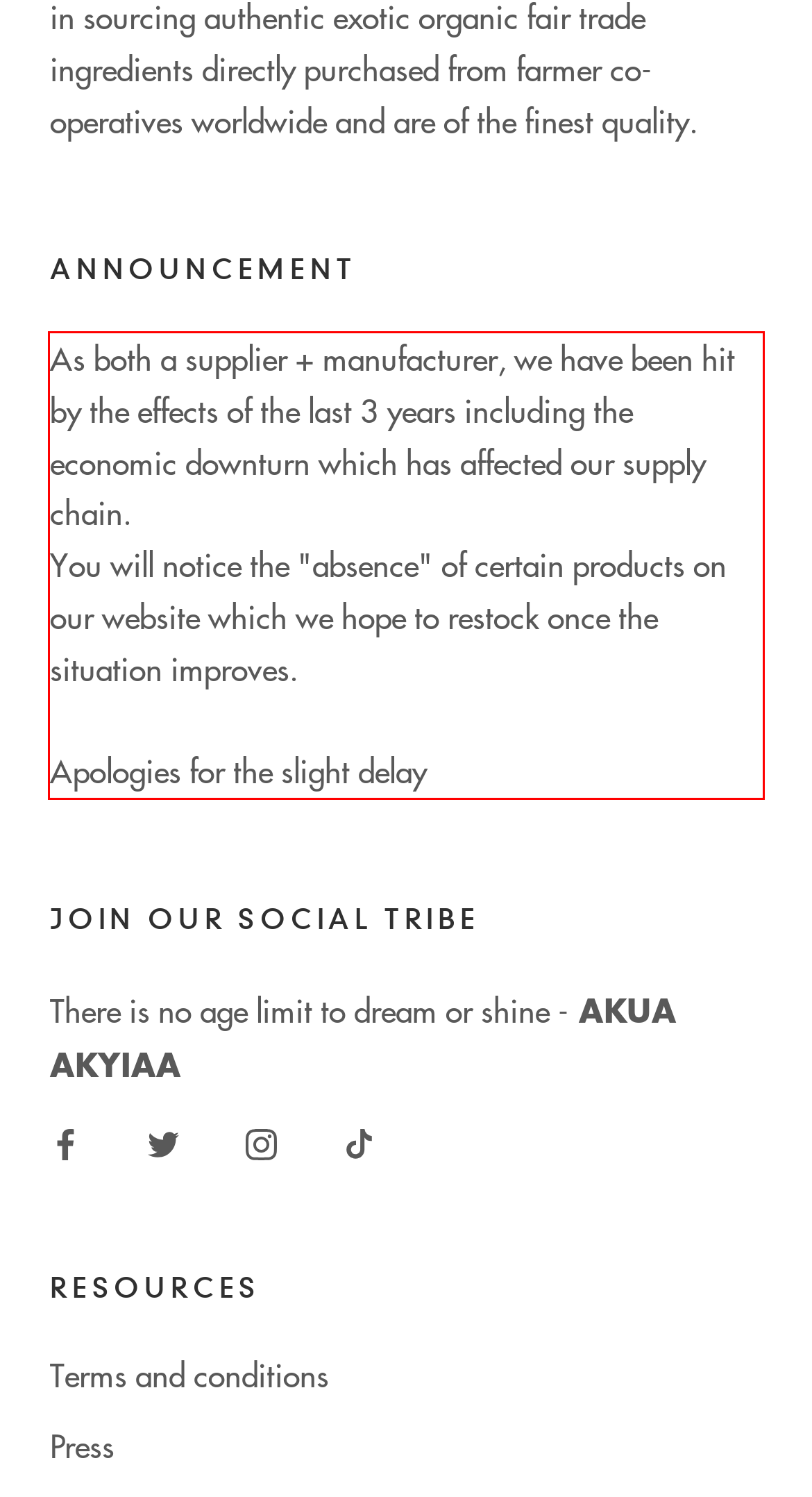Please take the screenshot of the webpage, find the red bounding box, and generate the text content that is within this red bounding box.

As both a supplier + manufacturer, we have been hit by the effects of the last 3 years including the economic downturn which has affected our supply chain. You will notice the "absence" of certain products on our website which we hope to restock once the situation improves. Apologies for the slight delay